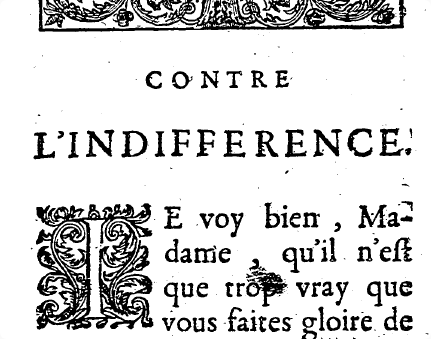Respond with a single word or phrase to the following question:
Who is the significant literary figure associated with this text?

Madeleine de Scudéry